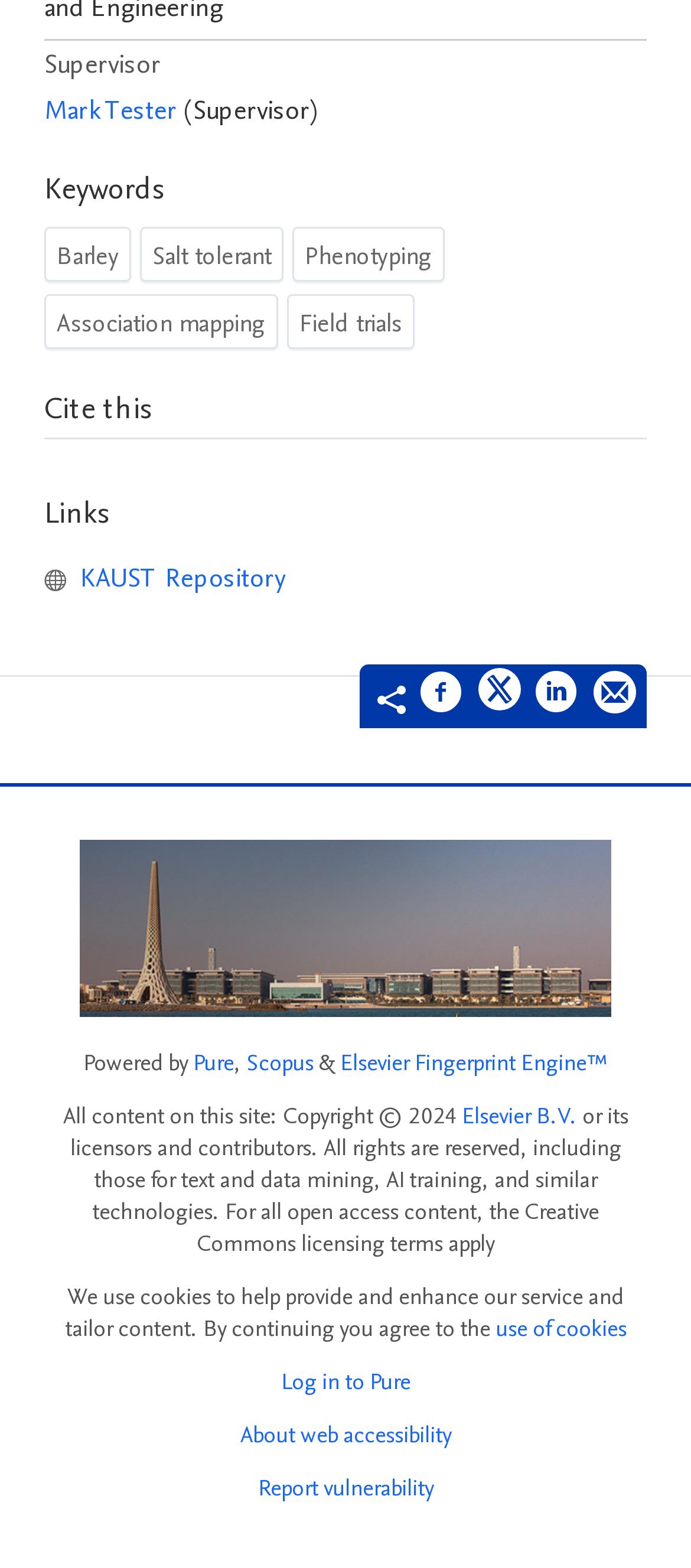Using the provided description: "Pure", find the bounding box coordinates of the corresponding UI element. The output should be four float numbers between 0 and 1, in the format [left, top, right, bottom].

[0.279, 0.668, 0.338, 0.688]